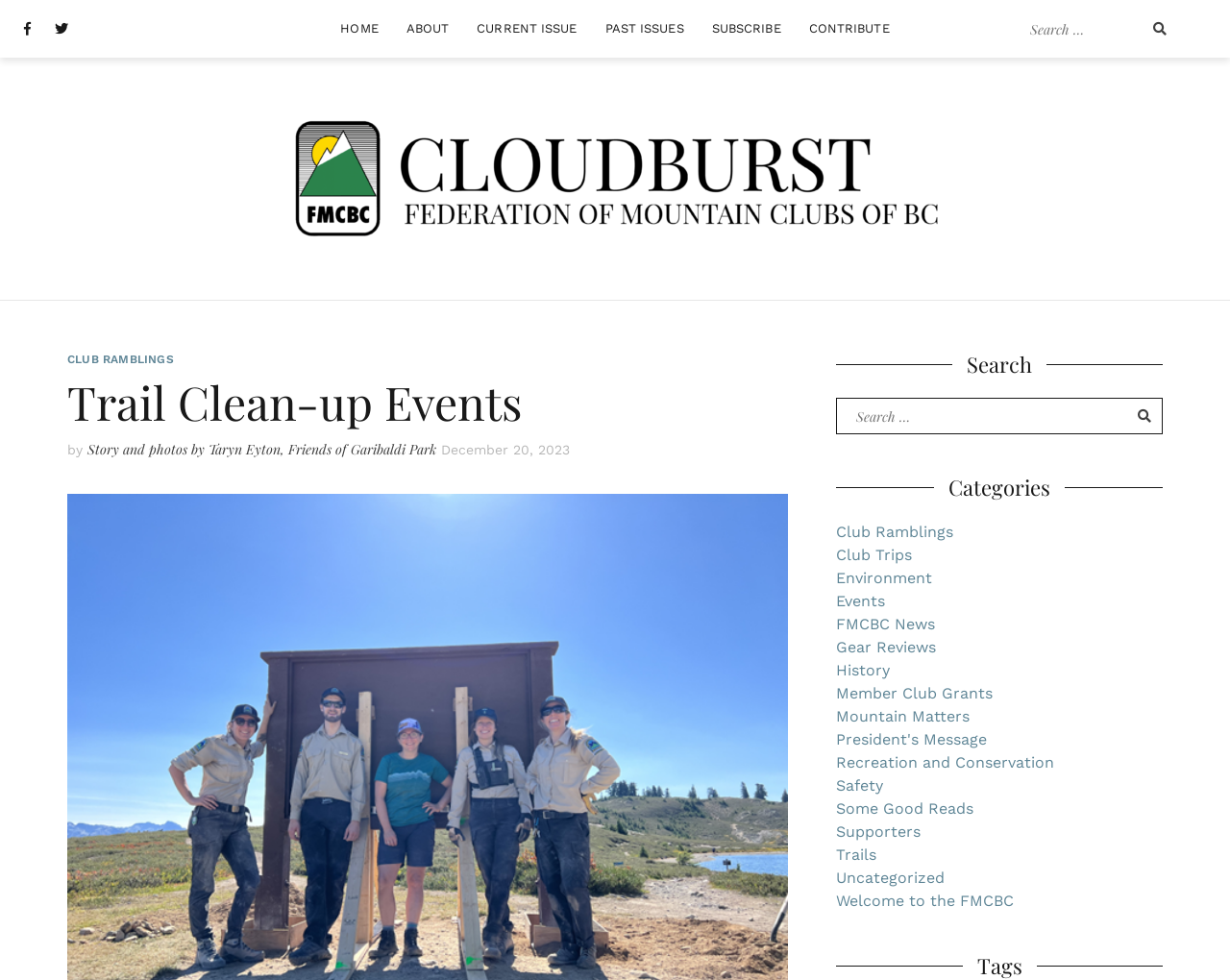Determine the bounding box coordinates of the element that should be clicked to execute the following command: "Go to the home page".

[0.267, 0.012, 0.317, 0.047]